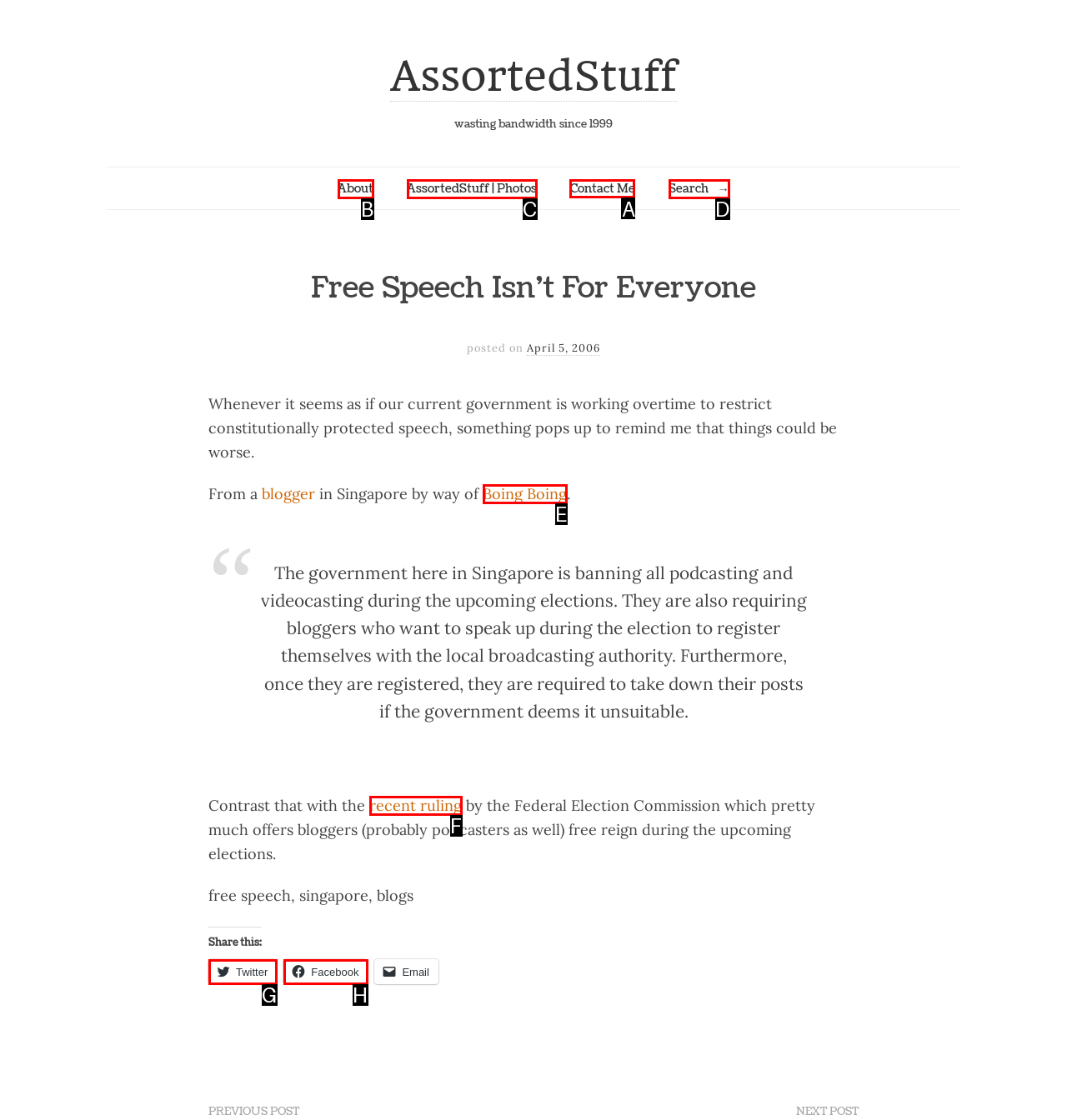Identify the HTML element I need to click to complete this task: Contact the blogger Provide the option's letter from the available choices.

A